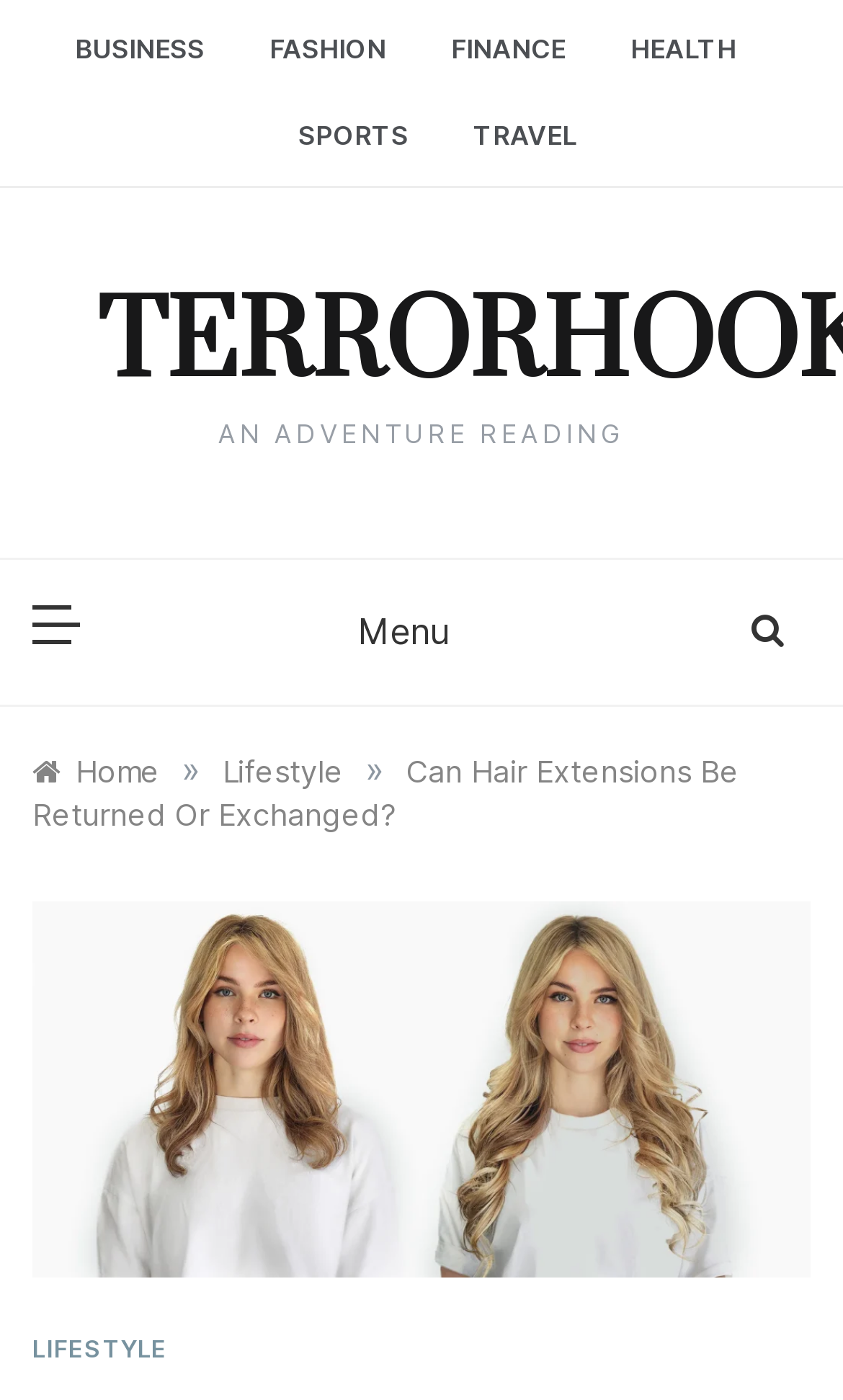From the details in the image, provide a thorough response to the question: What is the purpose of the button with no text?

The button with no text has a label 'Menu', suggesting that it is used to toggle or display a menu. Its position on the webpage, near the top and center, implies that it is a prominent navigation element.